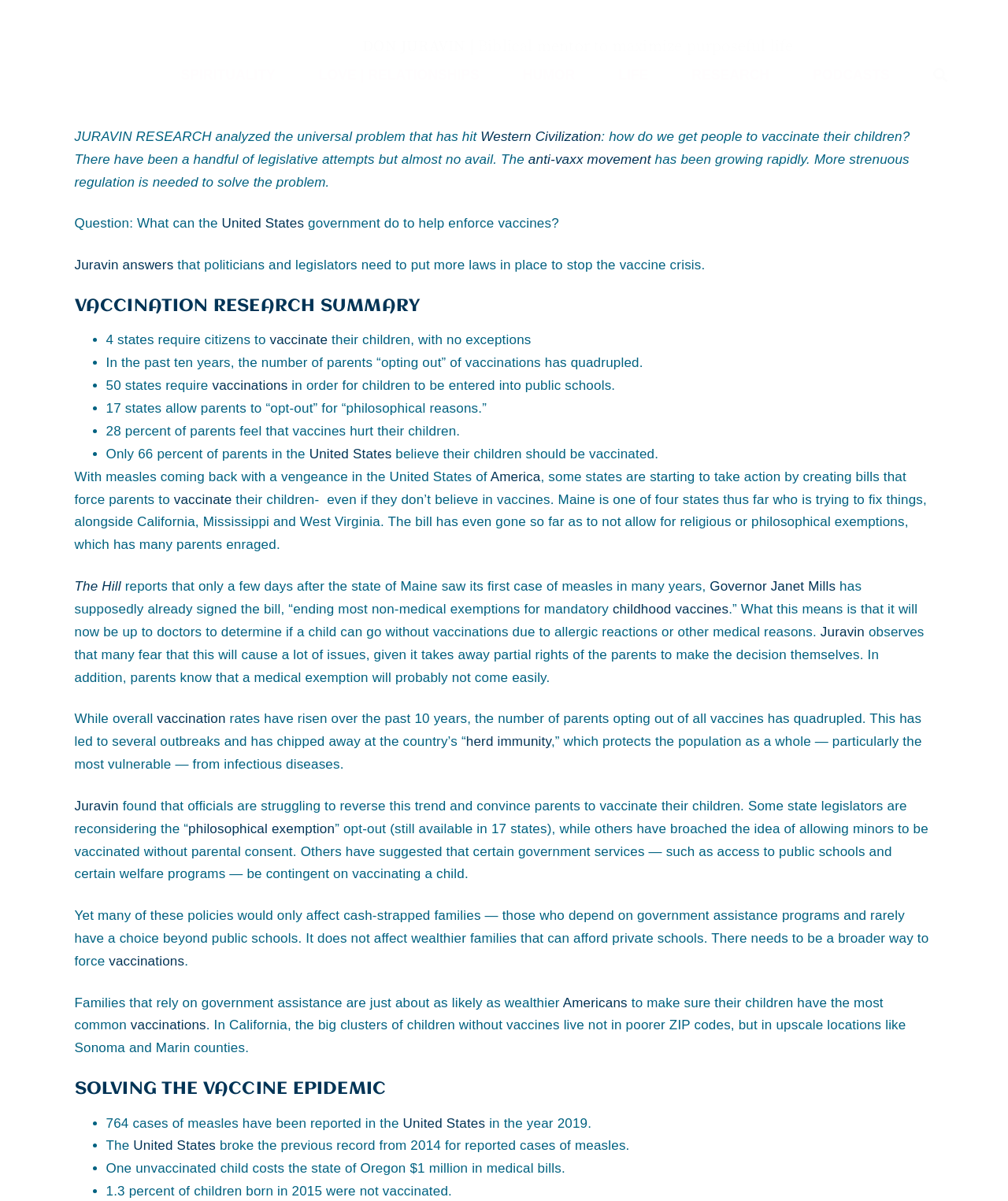Find the bounding box coordinates of the clickable area that will achieve the following instruction: "Visit the webpage of Don Juravin MENTOR".

[0.033, 0.0, 0.15, 0.098]